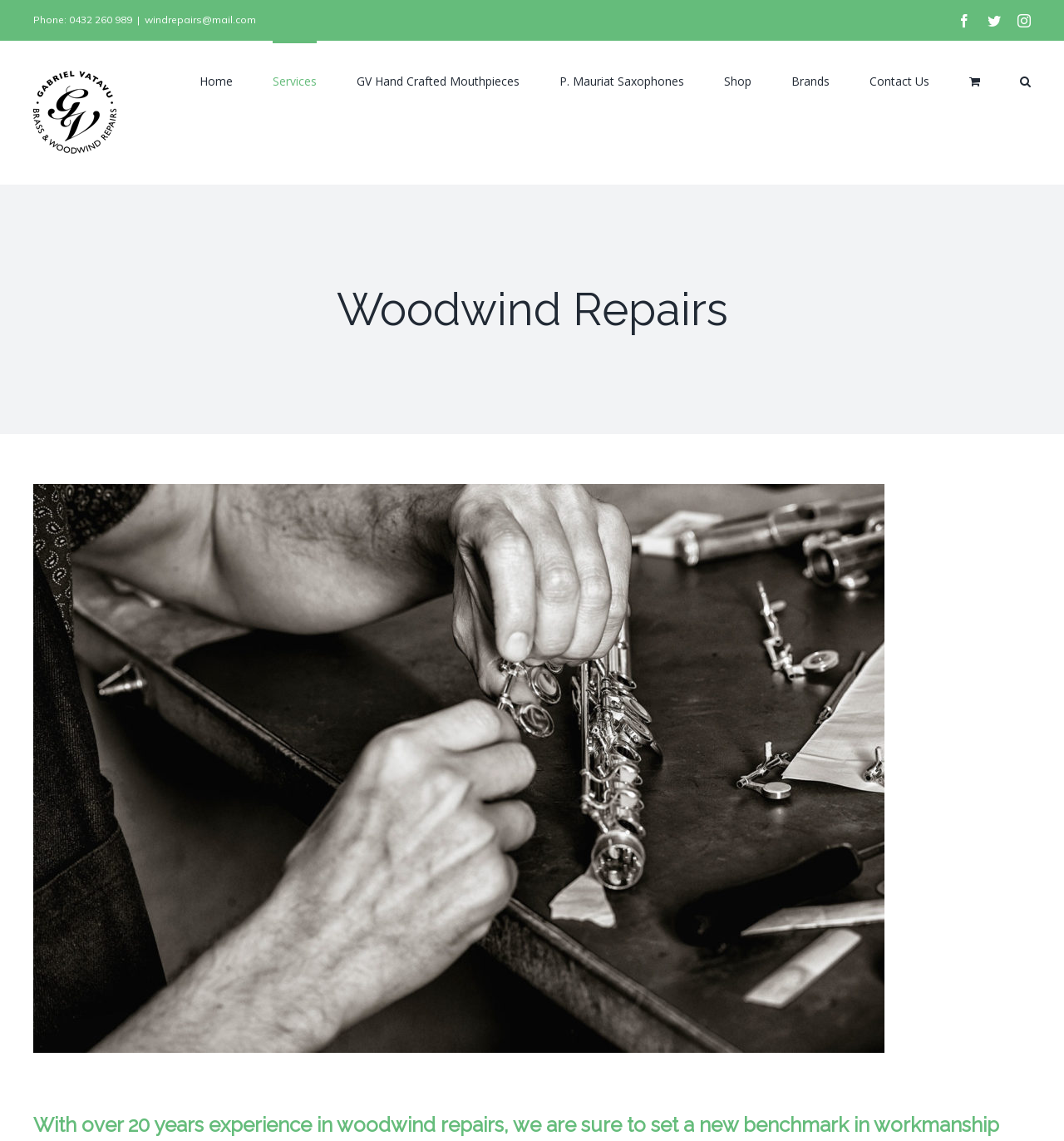Please identify the coordinates of the bounding box that should be clicked to fulfill this instruction: "Call the phone number".

[0.031, 0.012, 0.124, 0.023]